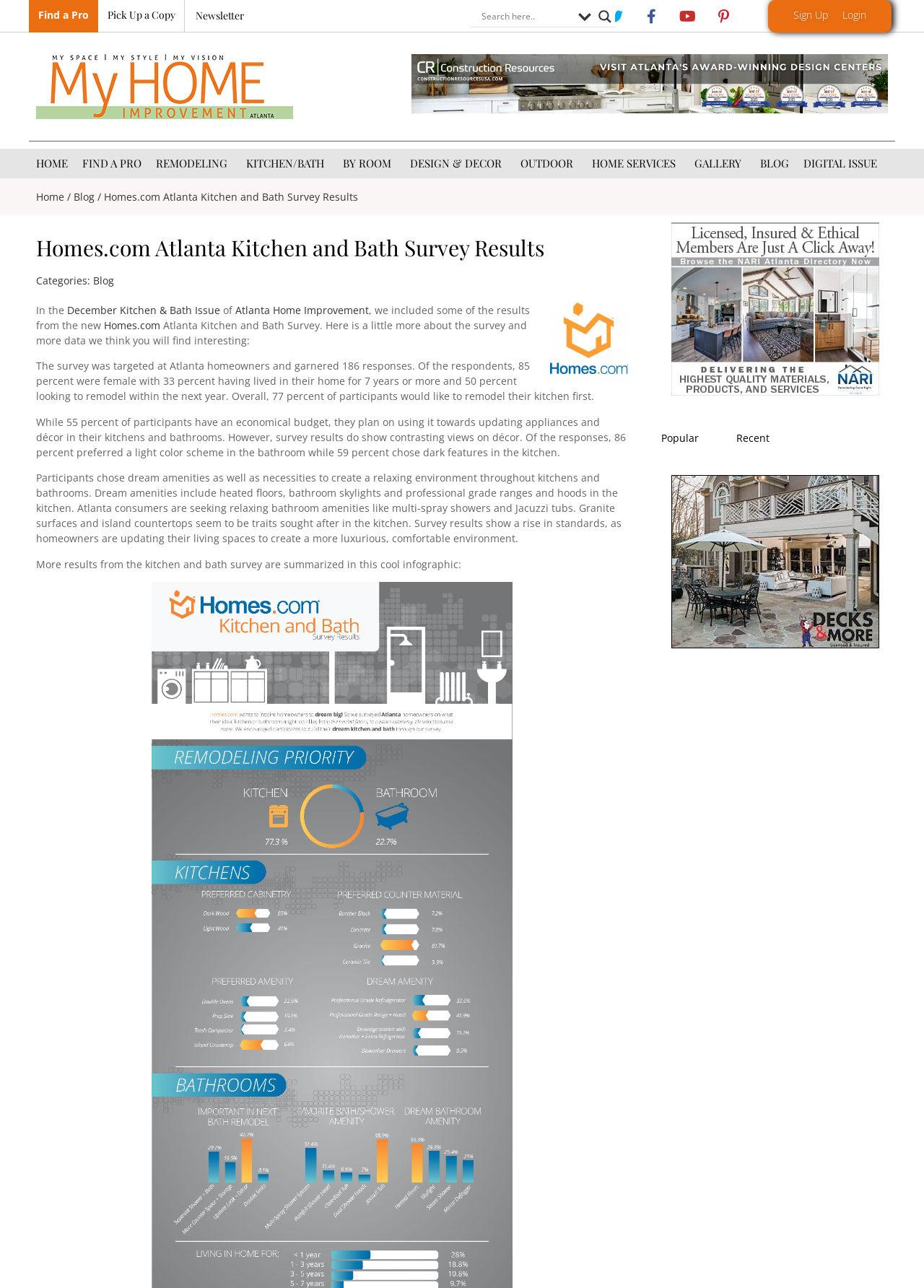Please indicate the bounding box coordinates of the element's region to be clicked to achieve the instruction: "View the infographic". Provide the coordinates as four float numbers between 0 and 1, i.e., [left, top, right, bottom].

[0.039, 0.432, 0.499, 0.443]